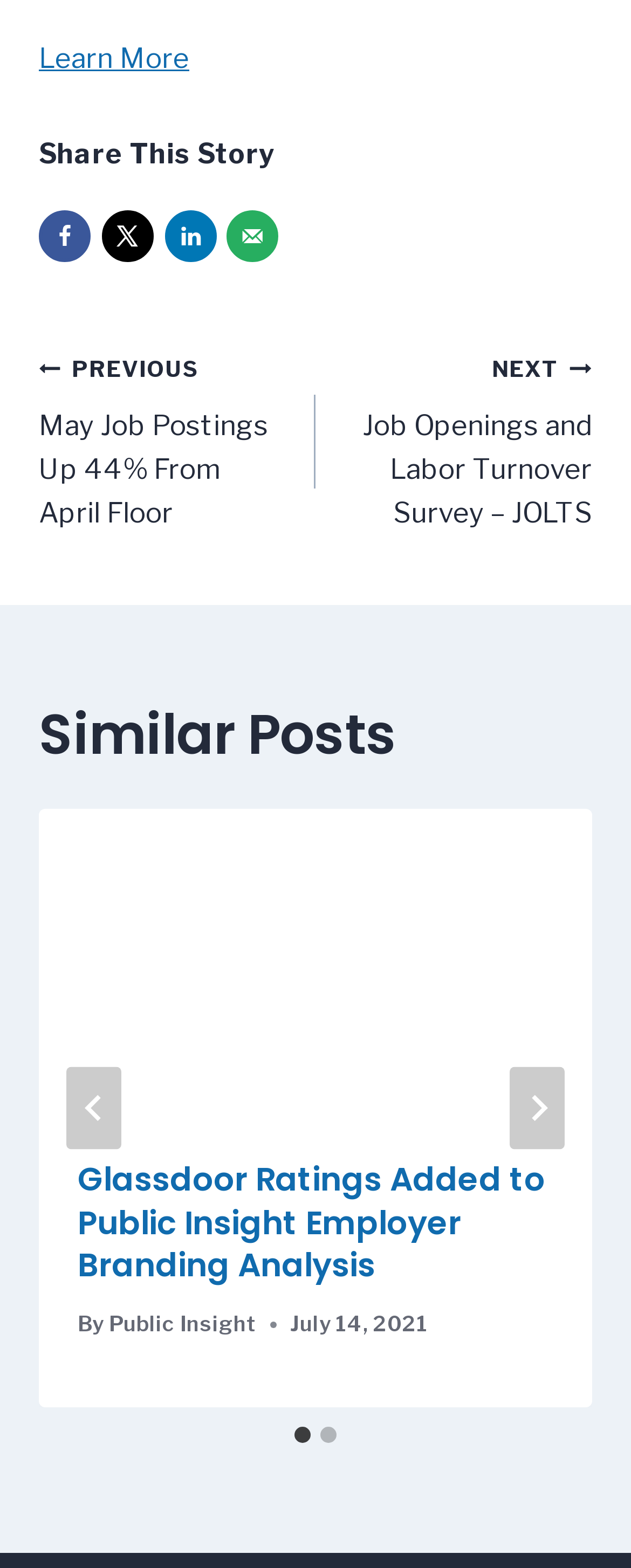Locate the bounding box of the UI element described in the following text: "aria-label="Go to slide 1"".

[0.467, 0.91, 0.492, 0.921]